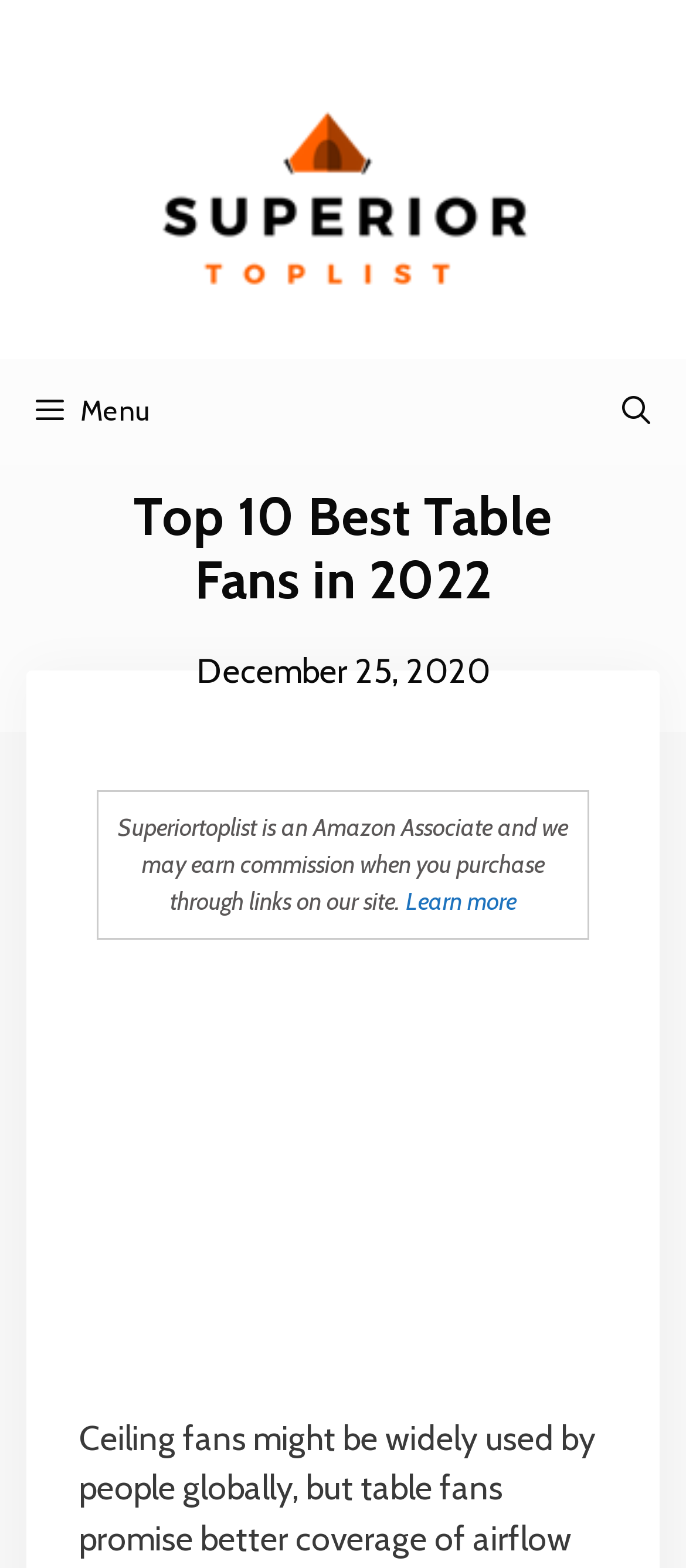What is the date of the article?
Answer with a single word or phrase, using the screenshot for reference.

December 25, 2020